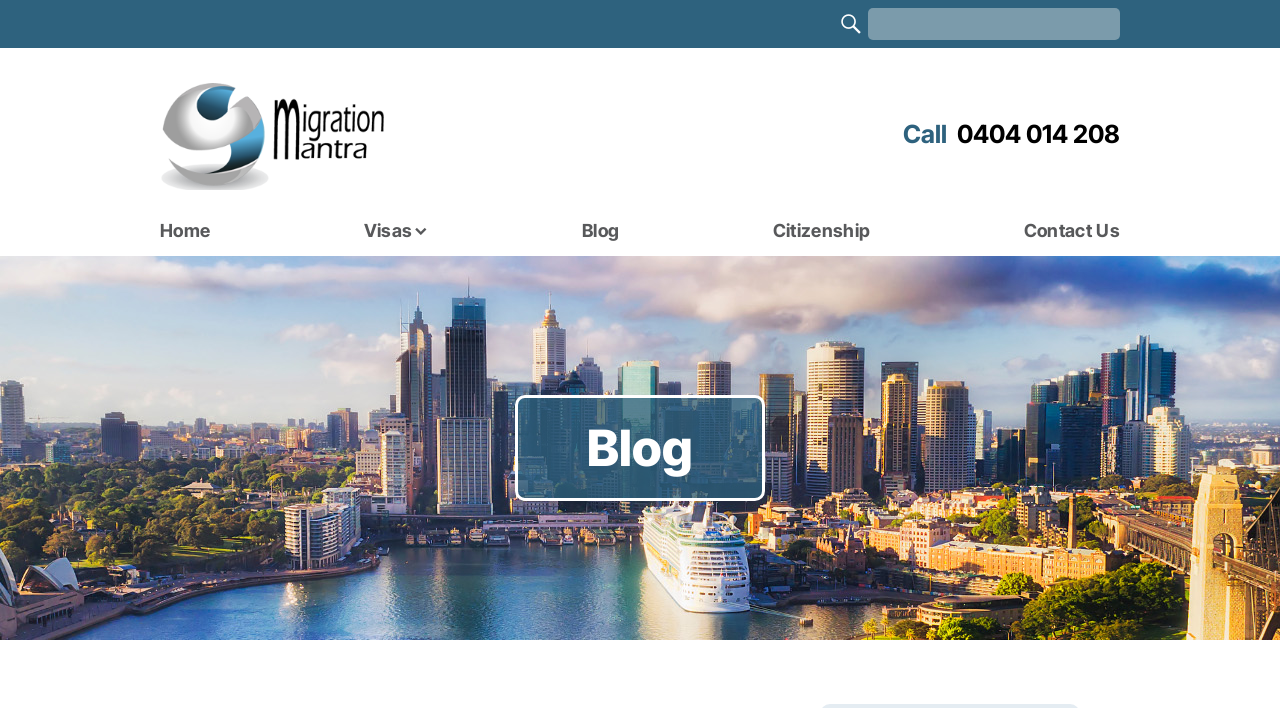Please reply with a single word or brief phrase to the question: 
What is the purpose of the search box?

To search the website